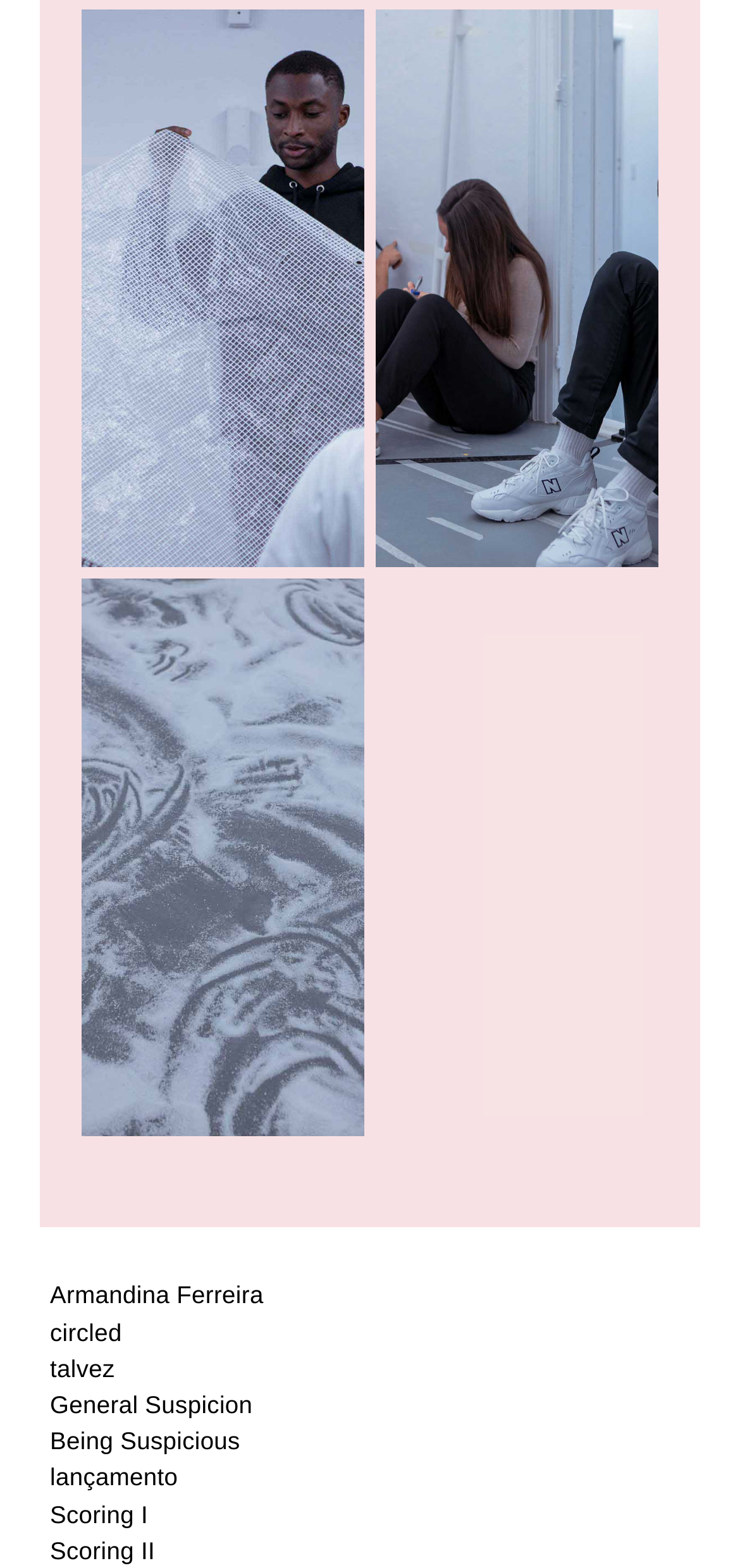Find the bounding box coordinates of the clickable region needed to perform the following instruction: "Check Scoring I". The coordinates should be provided as four float numbers between 0 and 1, i.e., [left, top, right, bottom].

[0.068, 0.956, 0.2, 0.974]